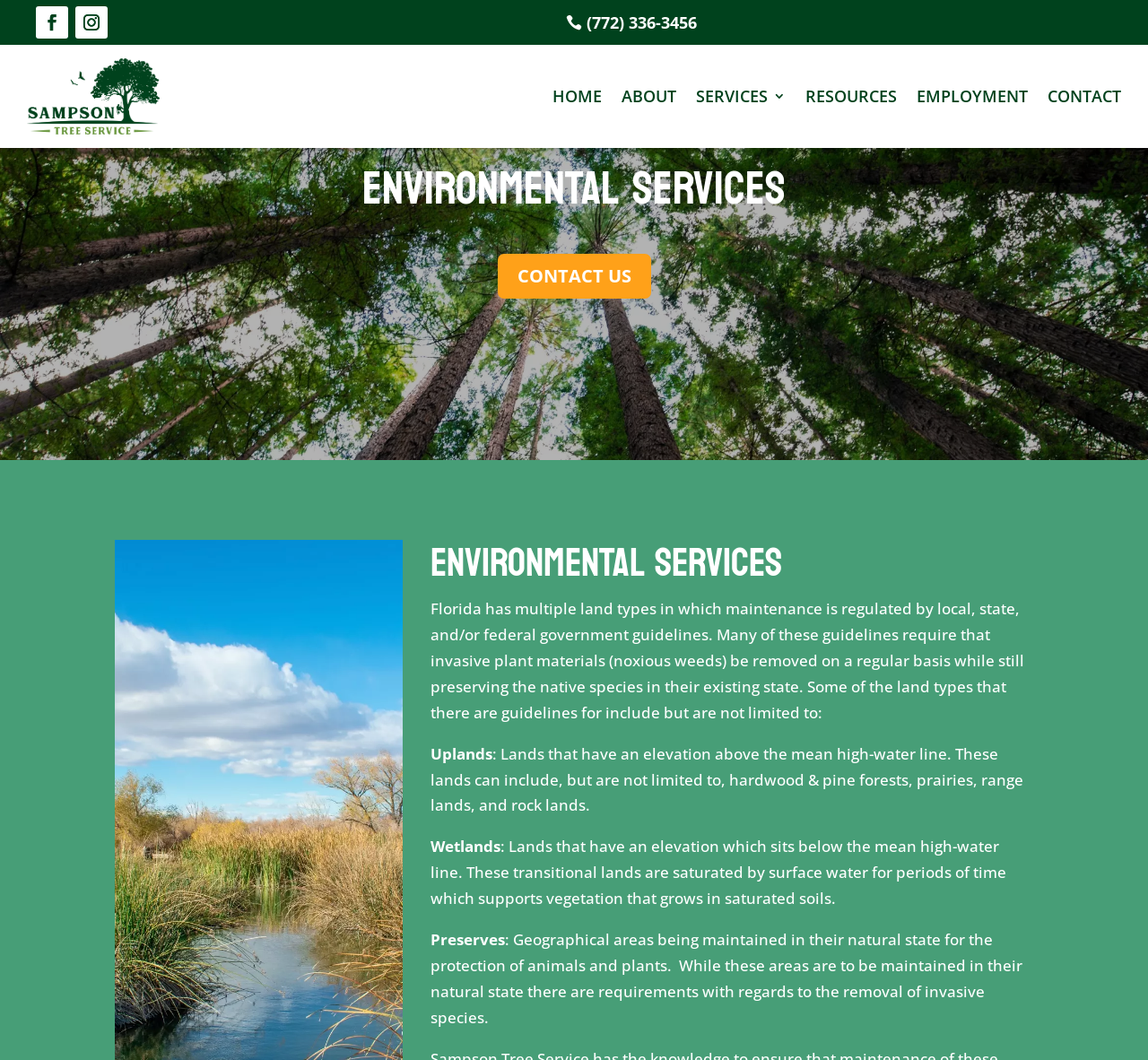Determine the bounding box coordinates of the region to click in order to accomplish the following instruction: "Go to HOME page". Provide the coordinates as four float numbers between 0 and 1, specifically [left, top, right, bottom].

[0.481, 0.059, 0.524, 0.123]